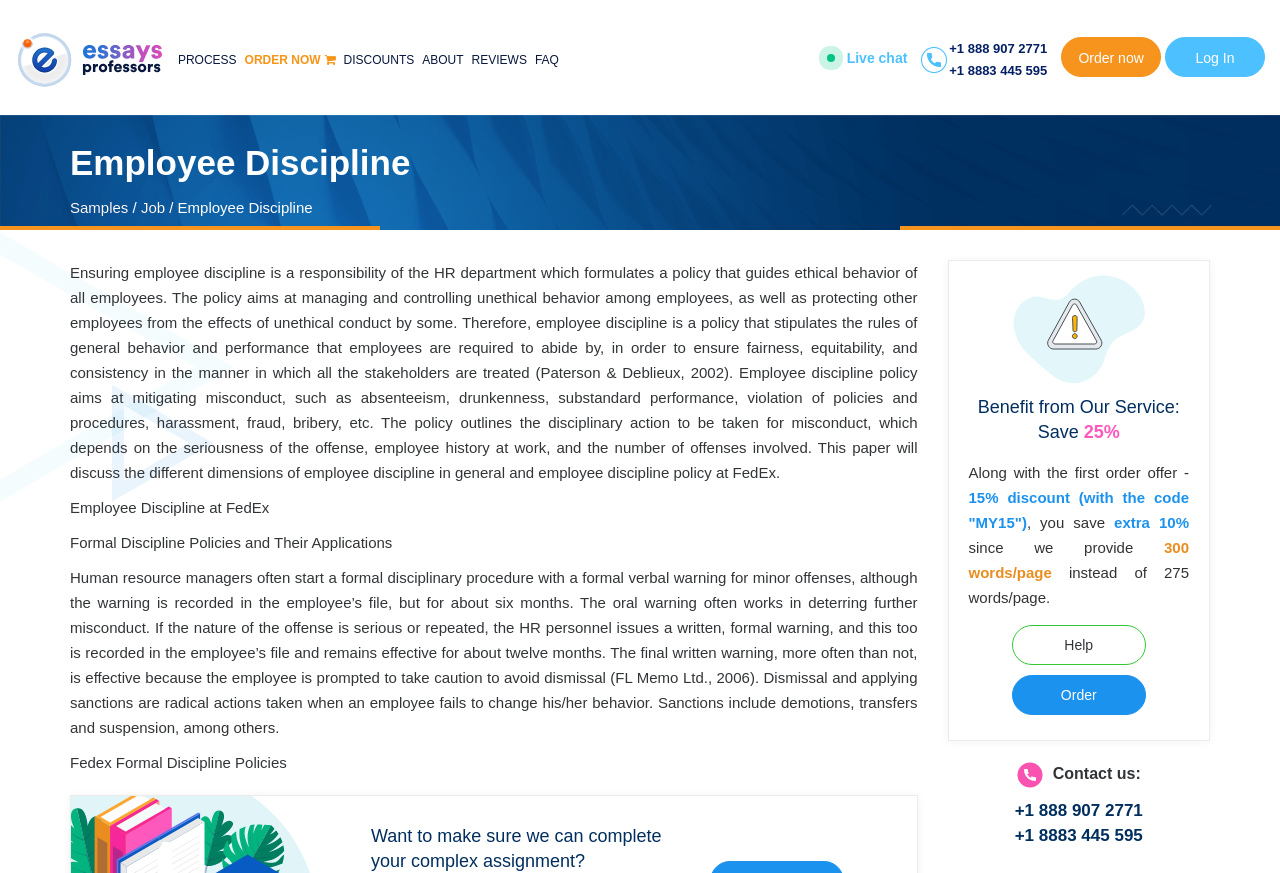Using the webpage screenshot, find the UI element described by +1 8883 445 595. Provide the bounding box coordinates in the format (top-left x, top-left y, bottom-right x, bottom-right y), ensuring all values are floating point numbers between 0 and 1.

[0.742, 0.069, 0.818, 0.094]